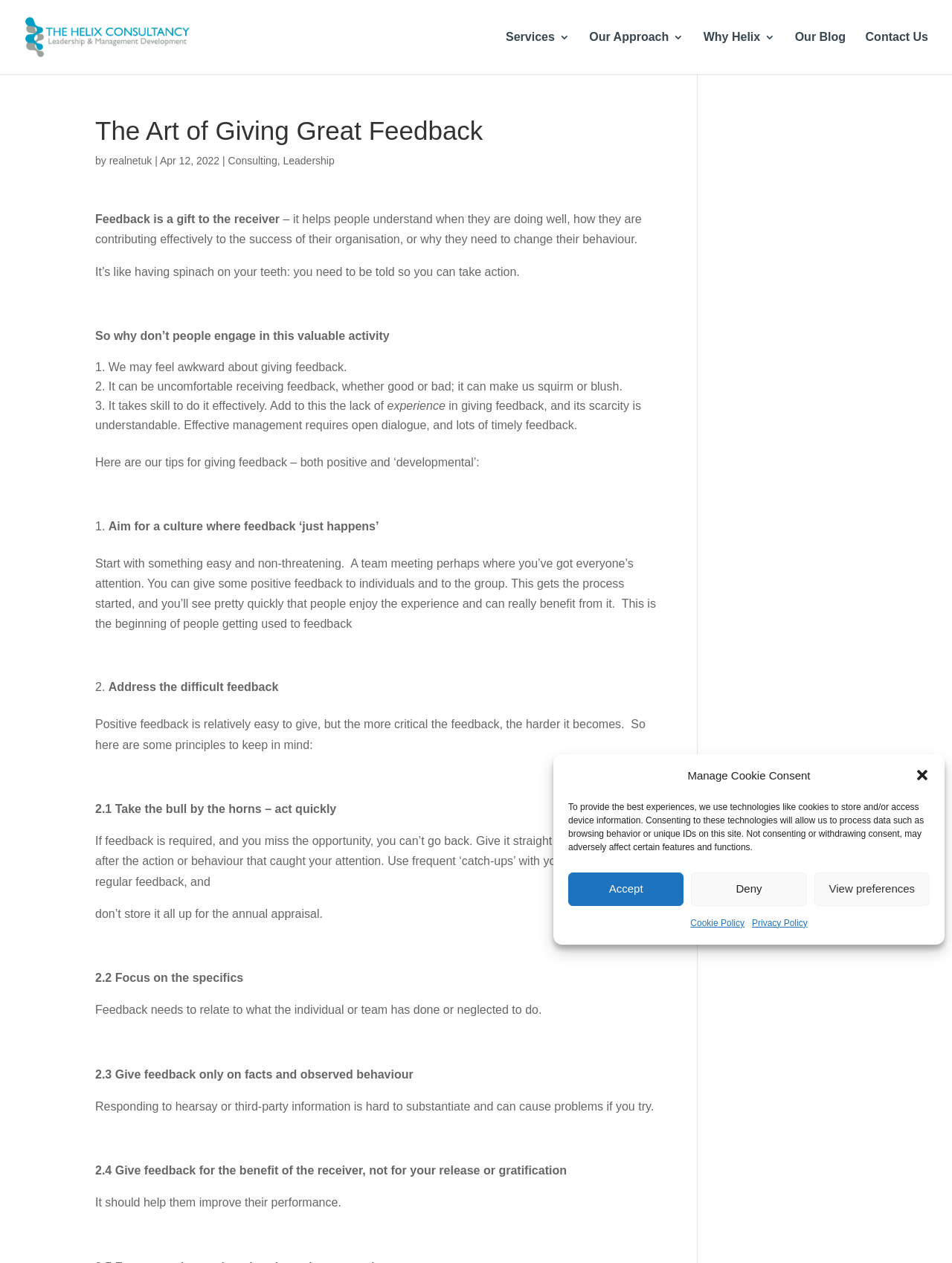Find the bounding box of the UI element described as follows: "alt="The Helix Consultancy"".

[0.027, 0.024, 0.314, 0.034]